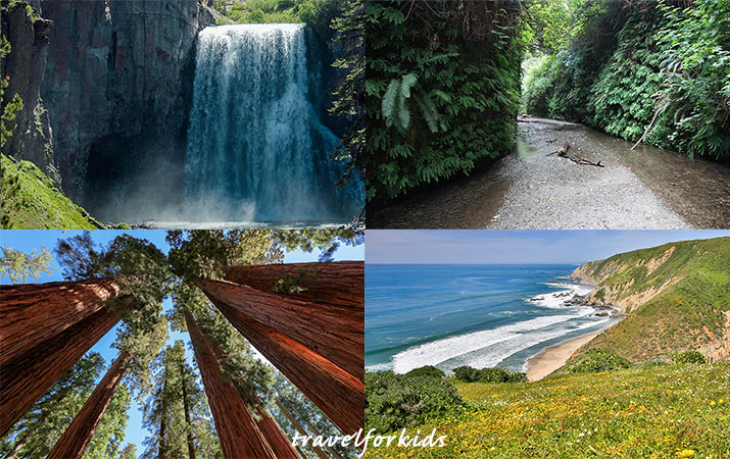Explain the image thoroughly, highlighting all key elements.

Explore the beauty of California's wilderness through these stunning images showcased in a collage designed for family adventures. The top left features a breathtaking waterfall cascading down, surrounded by lush greenery, highlighting the serene beauty of natural habitats. To its right, a tranquil creek meanders through a verdant gorge, ideal for peaceful exploration.

The bottom left captures towering redwood trees, their majestic trunks stretching skyward, immersing visitors in the grandeur of California's ancient forests. Completing the collage, the bottom right offers a panoramic view of a coastal beach, where pristine sands meet rolling waves against a backdrop of verdant hills, perfect for family outings.

This vibrant collection is part of a guide titled "4 Favorite California Hikes with Kids," offering insights into beautiful hiking destinations suitable for families looking to connect with nature. Discover the wonders of hiking in California and inspire outdoor adventures with your kids.